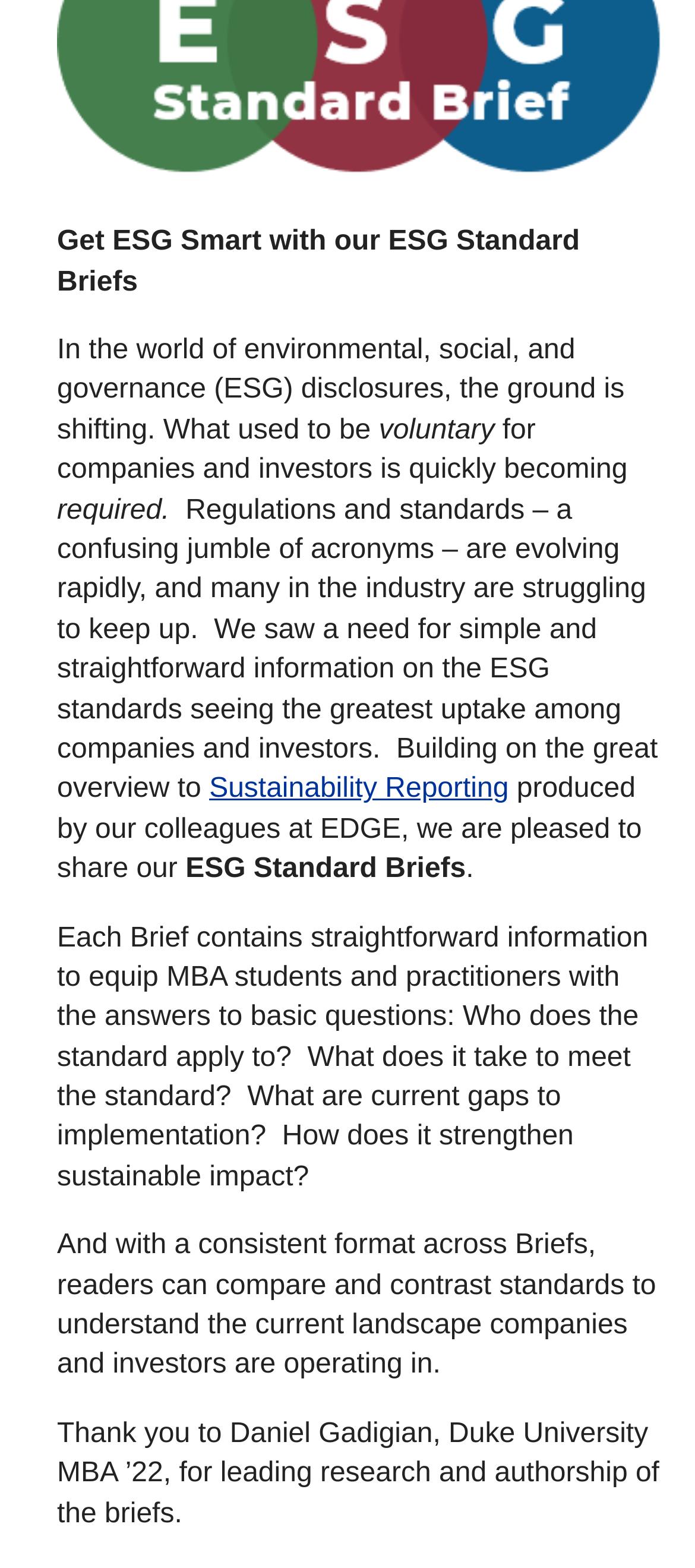Given the webpage screenshot and the description, determine the bounding box coordinates (top-left x, top-left y, bottom-right x, bottom-right y) that define the location of the UI element matching this description: CASE News

[0.092, 0.96, 0.641, 0.991]